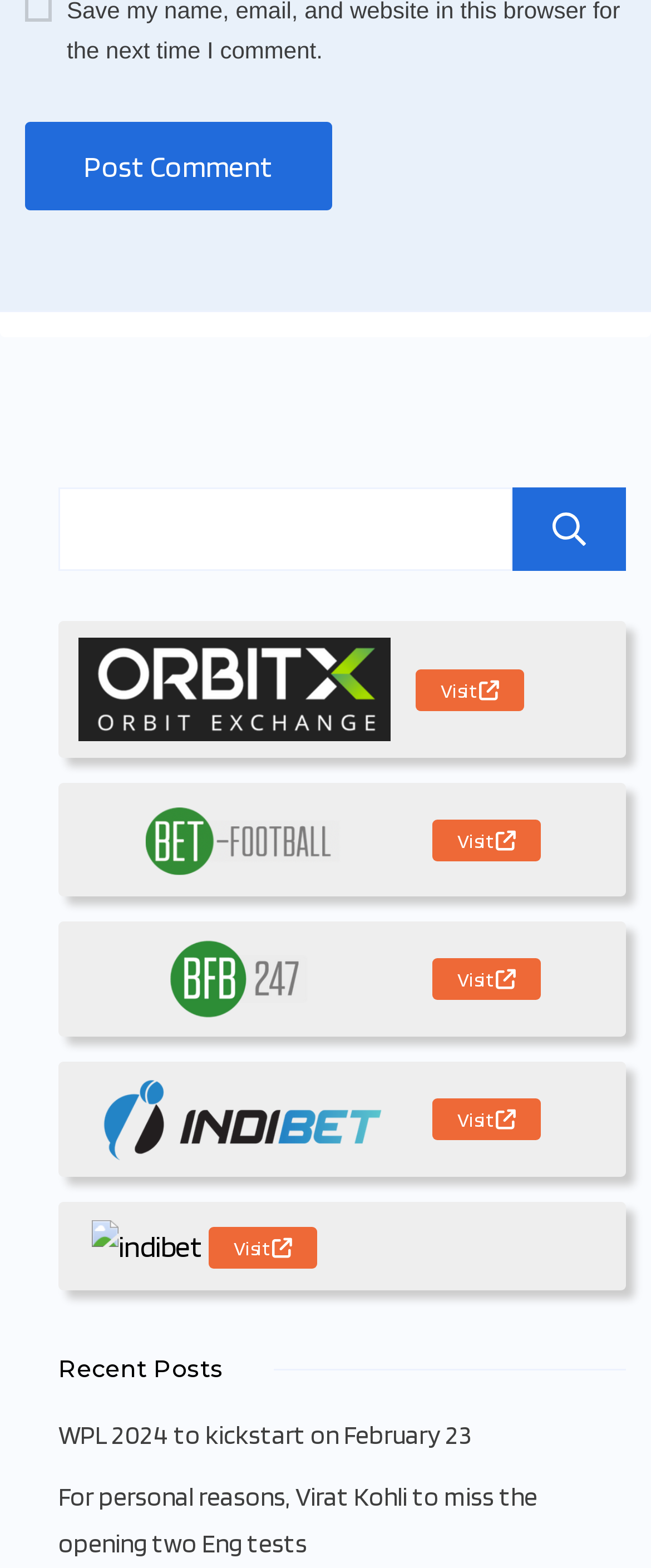What is the text on the first link?
Ensure your answer is thorough and detailed.

I looked at the links on the webpage and found that the first link has the text 'indibet'.